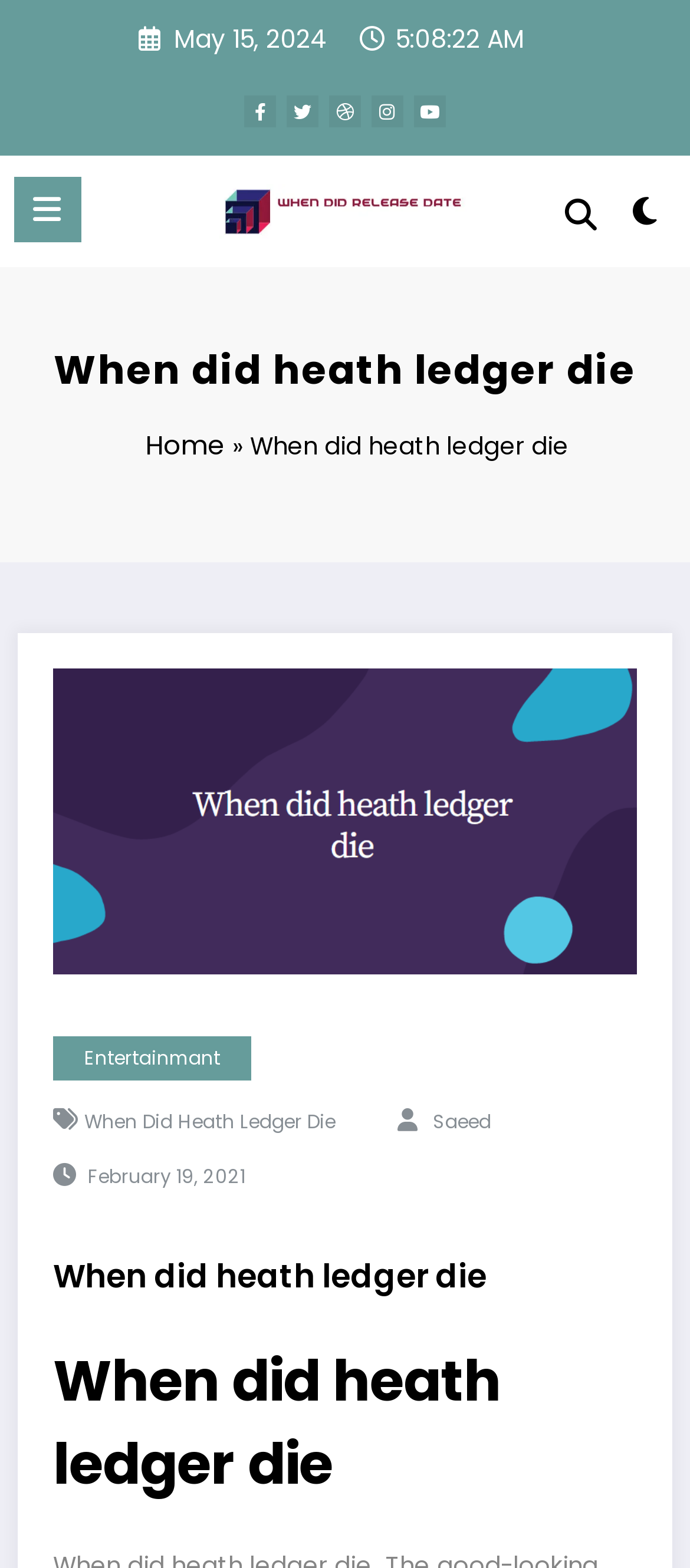Please identify the bounding box coordinates of the area that needs to be clicked to follow this instruction: "Check out TOURISM".

None